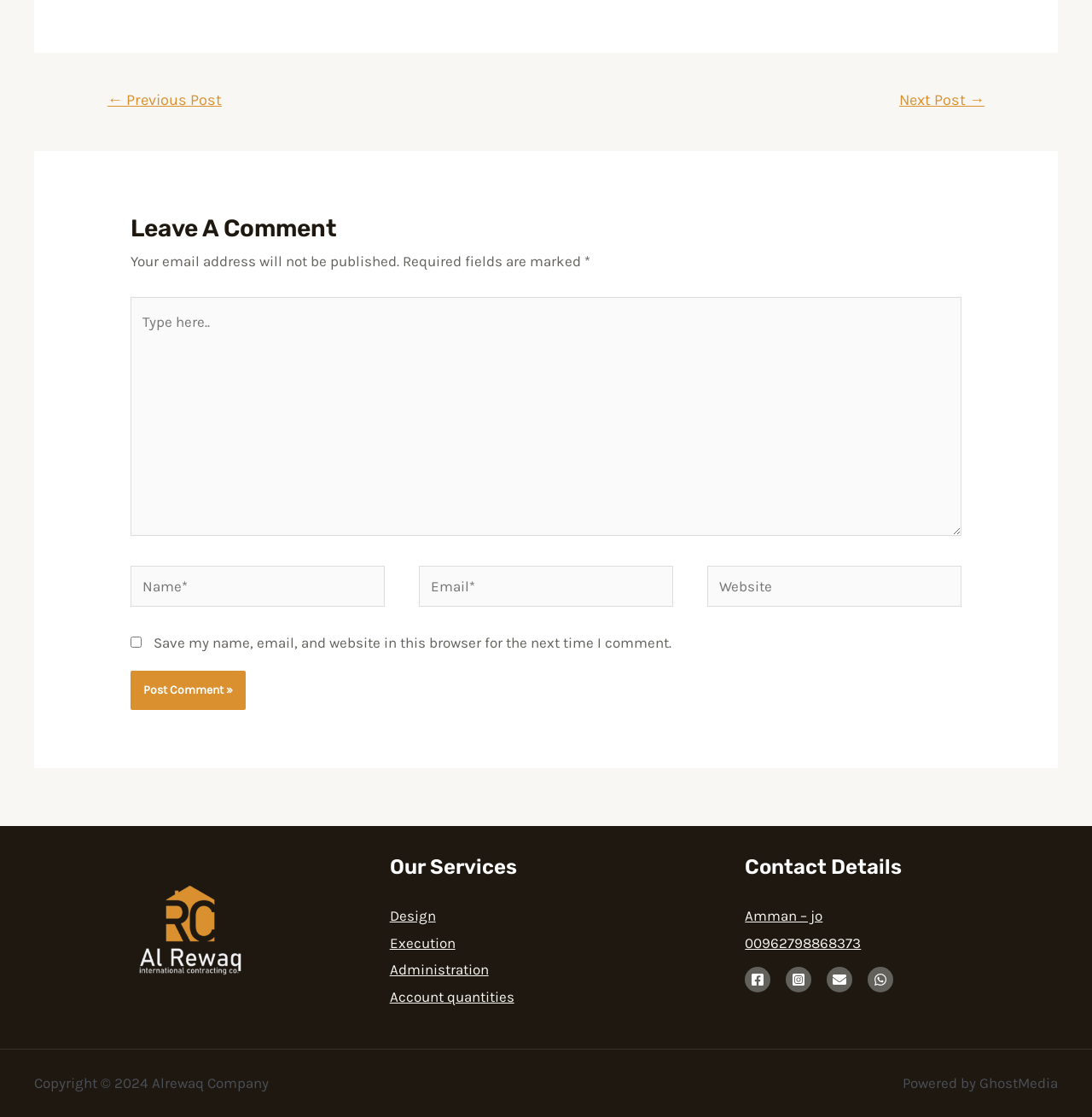Locate the bounding box of the UI element described by: "Administration" in the given webpage screenshot.

[0.357, 0.861, 0.447, 0.876]